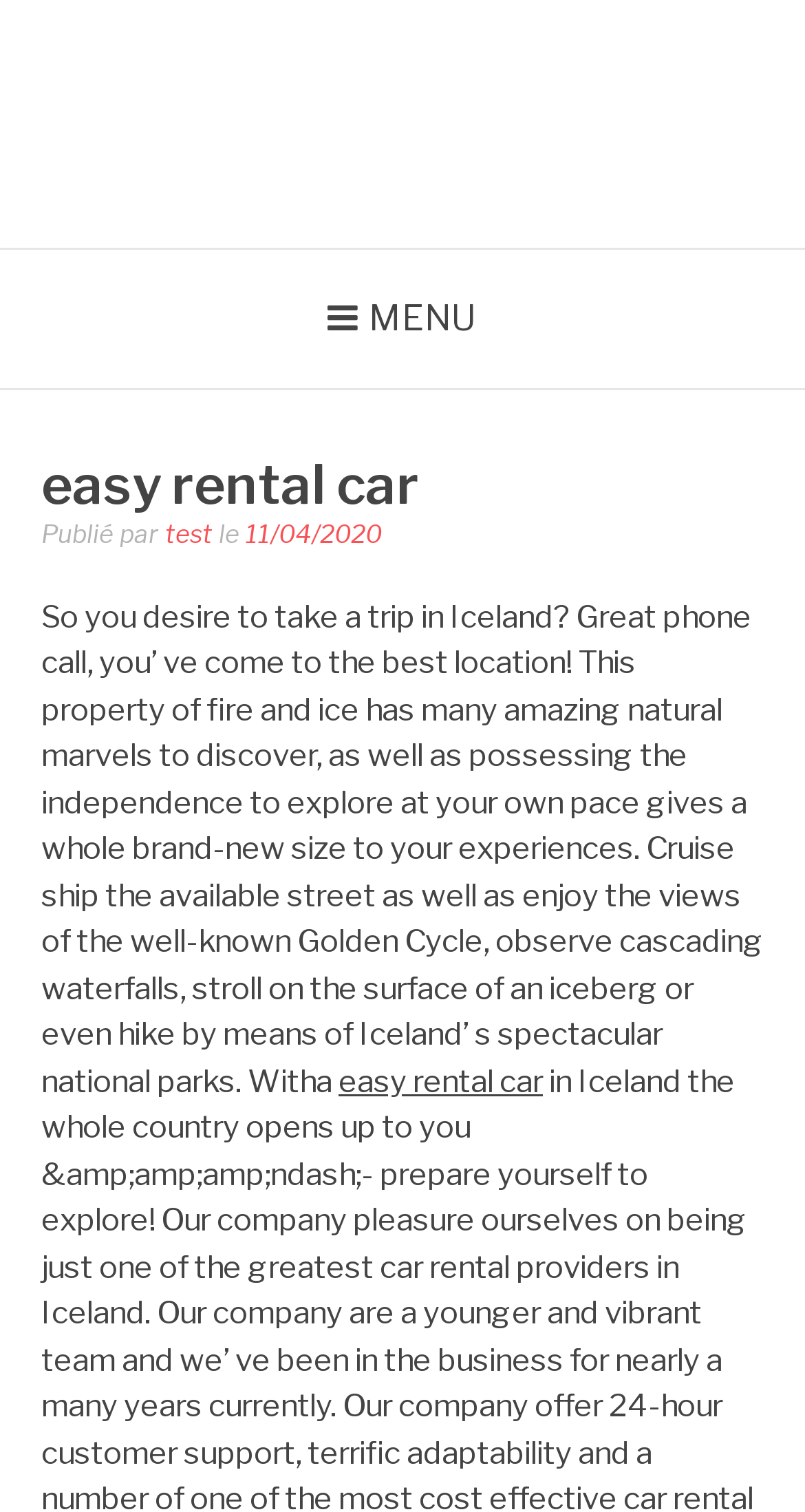What is unique about Iceland?
Please provide a comprehensive answer based on the contents of the image.

I found the answer by reading the introductory text on the webpage, which describes Iceland as a 'property of fire and ice', indicating that it's a unique place with a combination of volcanic and icy landscapes.